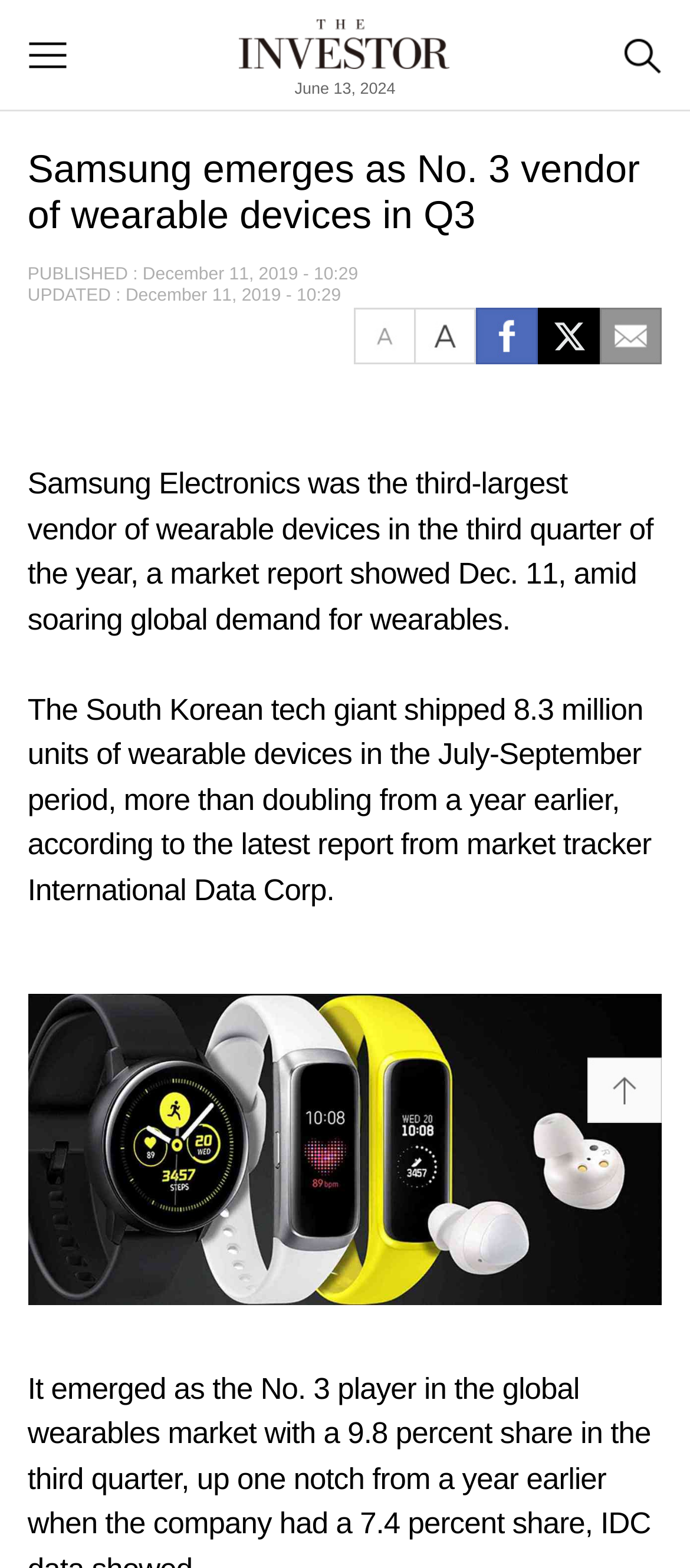Predict the bounding box of the UI element that fits this description: "alt="본문폰트 작게"".

[0.514, 0.204, 0.601, 0.221]